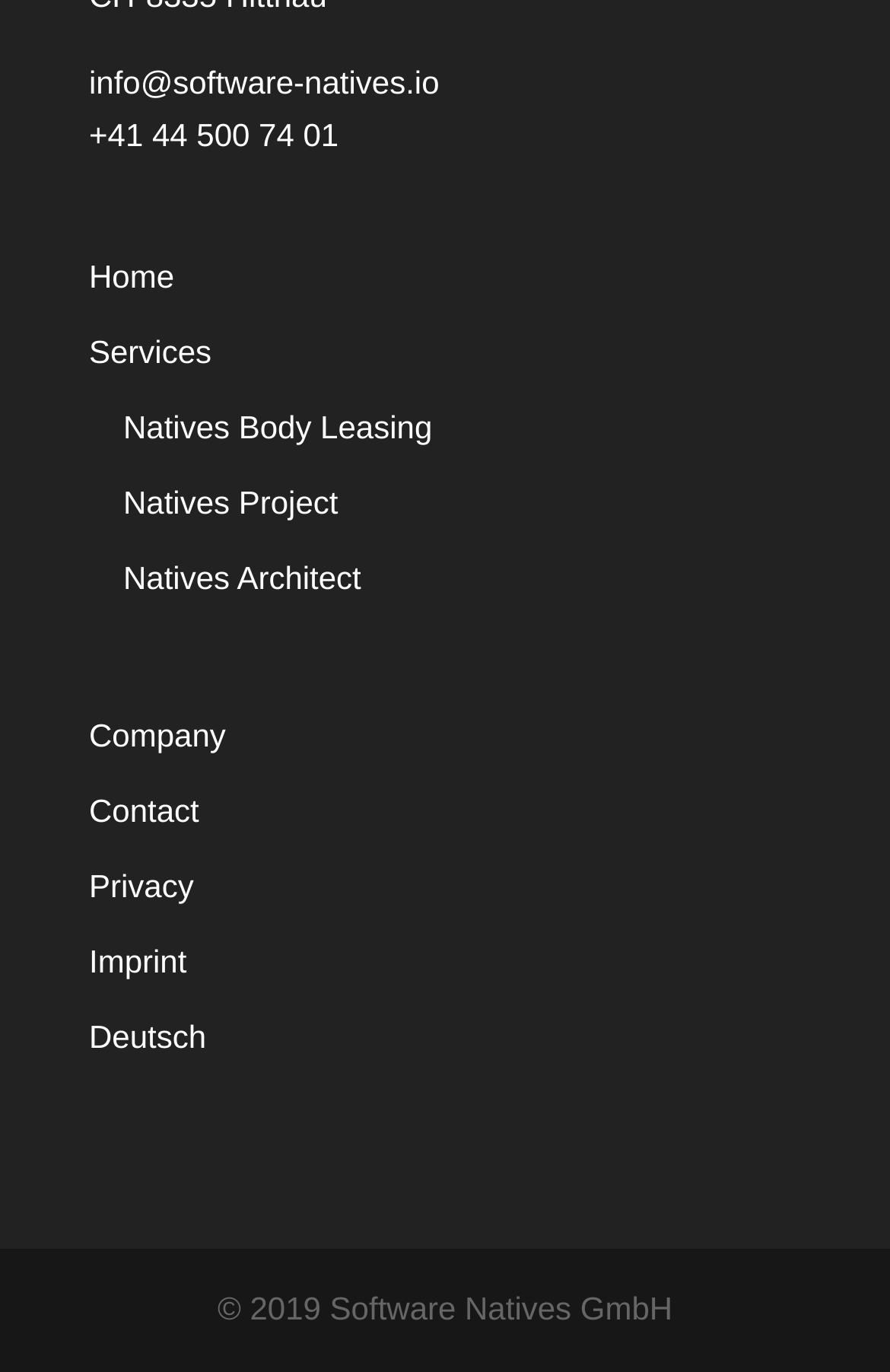What is the year of copyright?
Please answer the question with as much detail and depth as you can.

The copyright information is found at the bottom of the webpage, which states '© 2019 Software Natives GmbH'. The year of copyright is 2019.